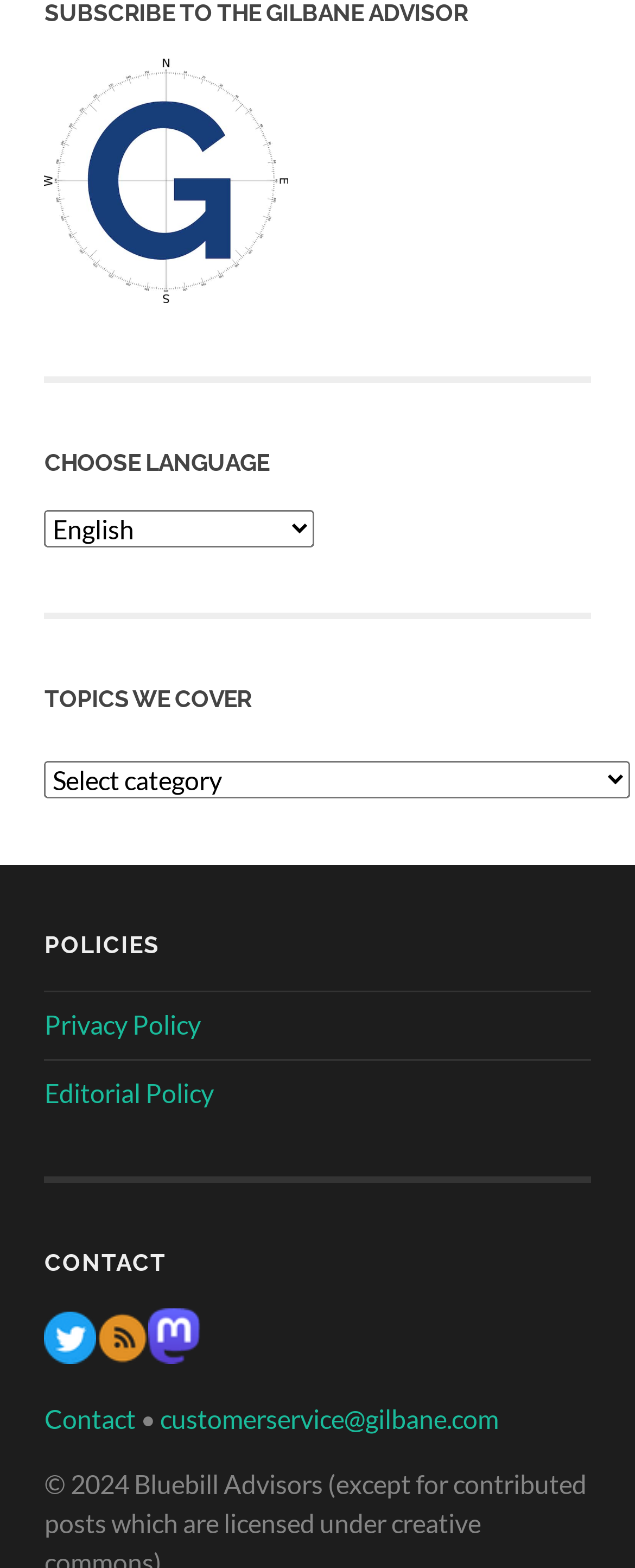Respond to the following question using a concise word or phrase: 
How many social media links are available?

3